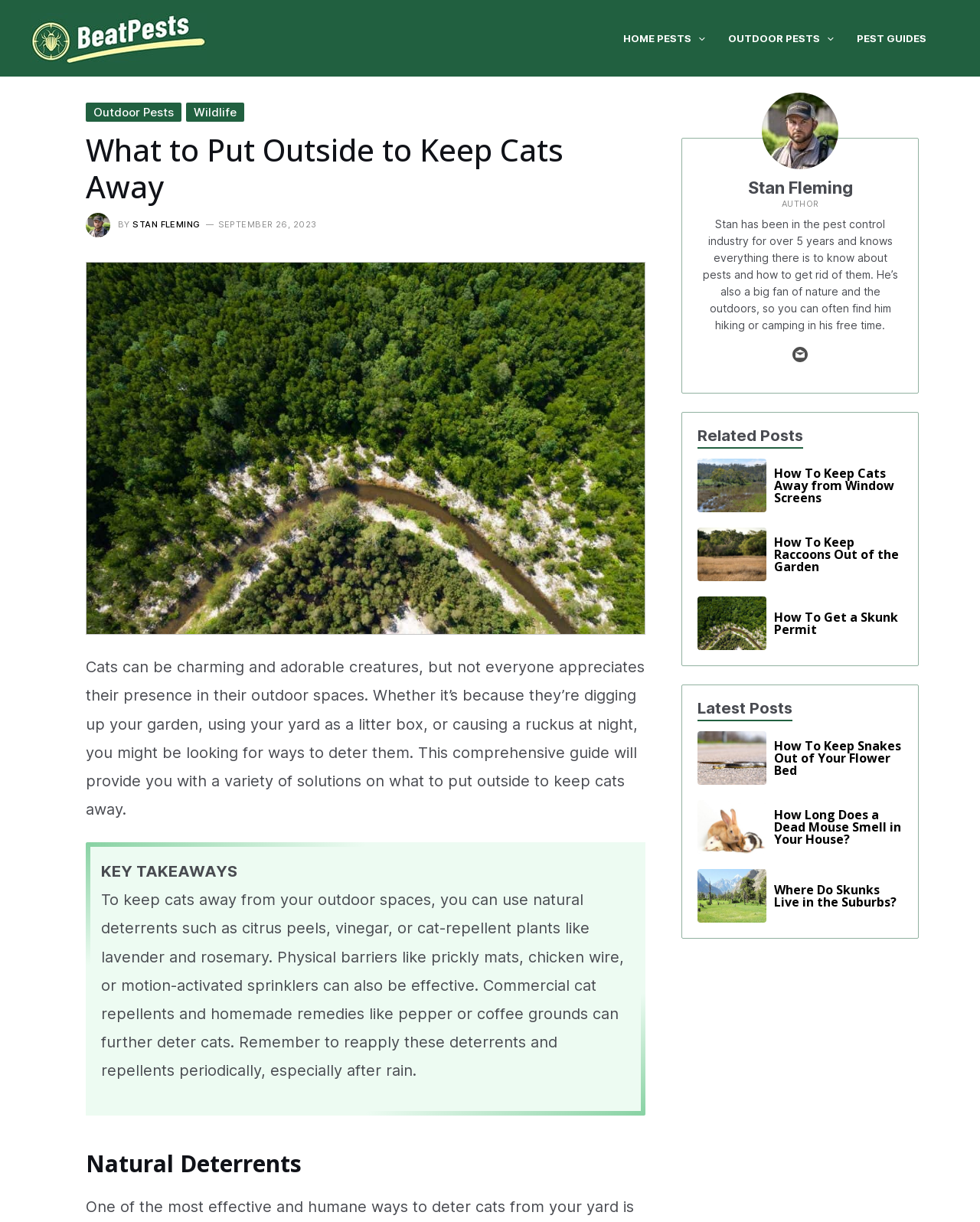Locate the bounding box coordinates of the clickable region to complete the following instruction: "Click on the 'HOME PESTS' link."

[0.636, 0.0, 0.743, 0.063]